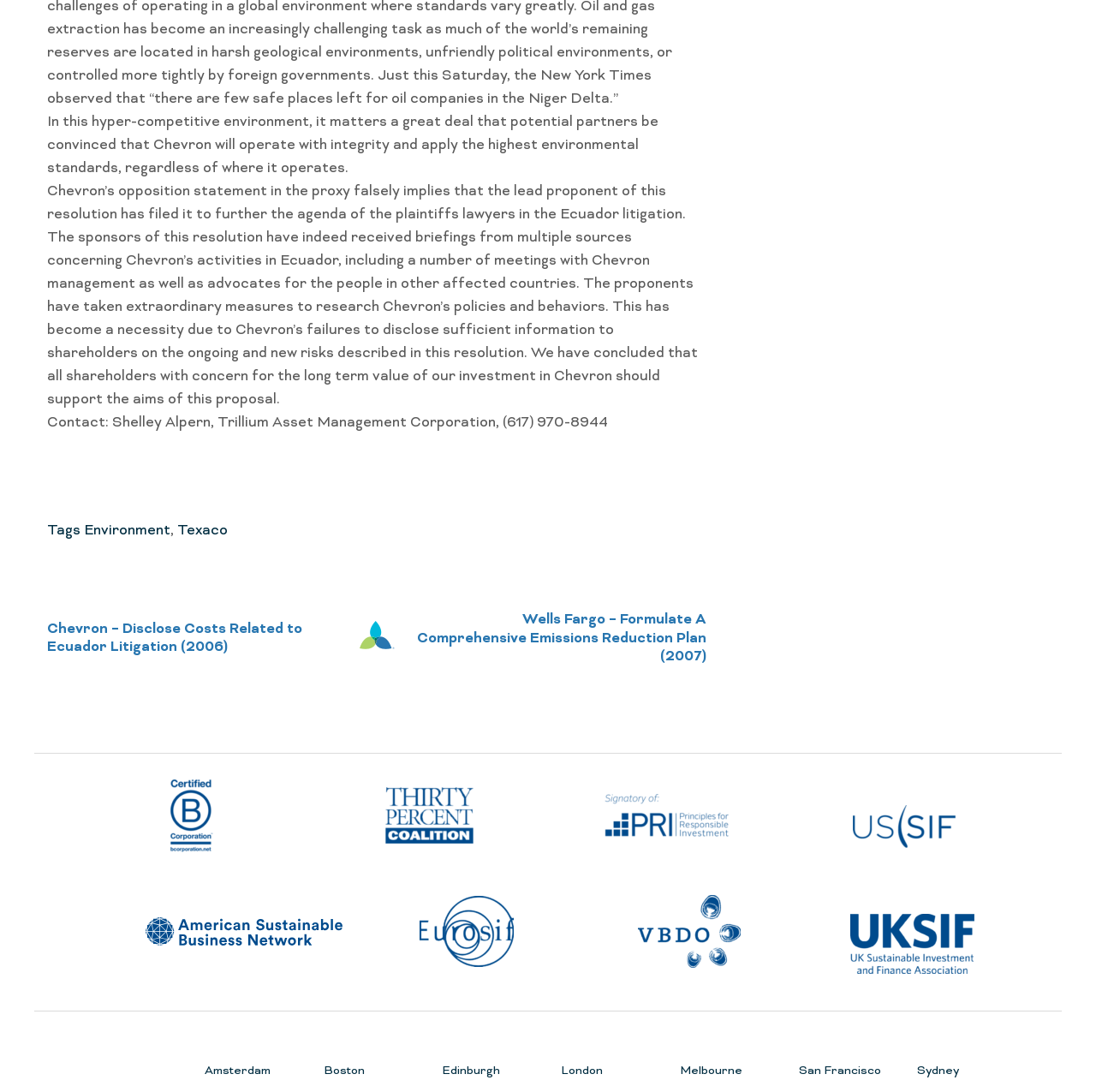Provide the bounding box for the UI element matching this description: "San Francisco".

[0.729, 0.974, 0.804, 0.988]